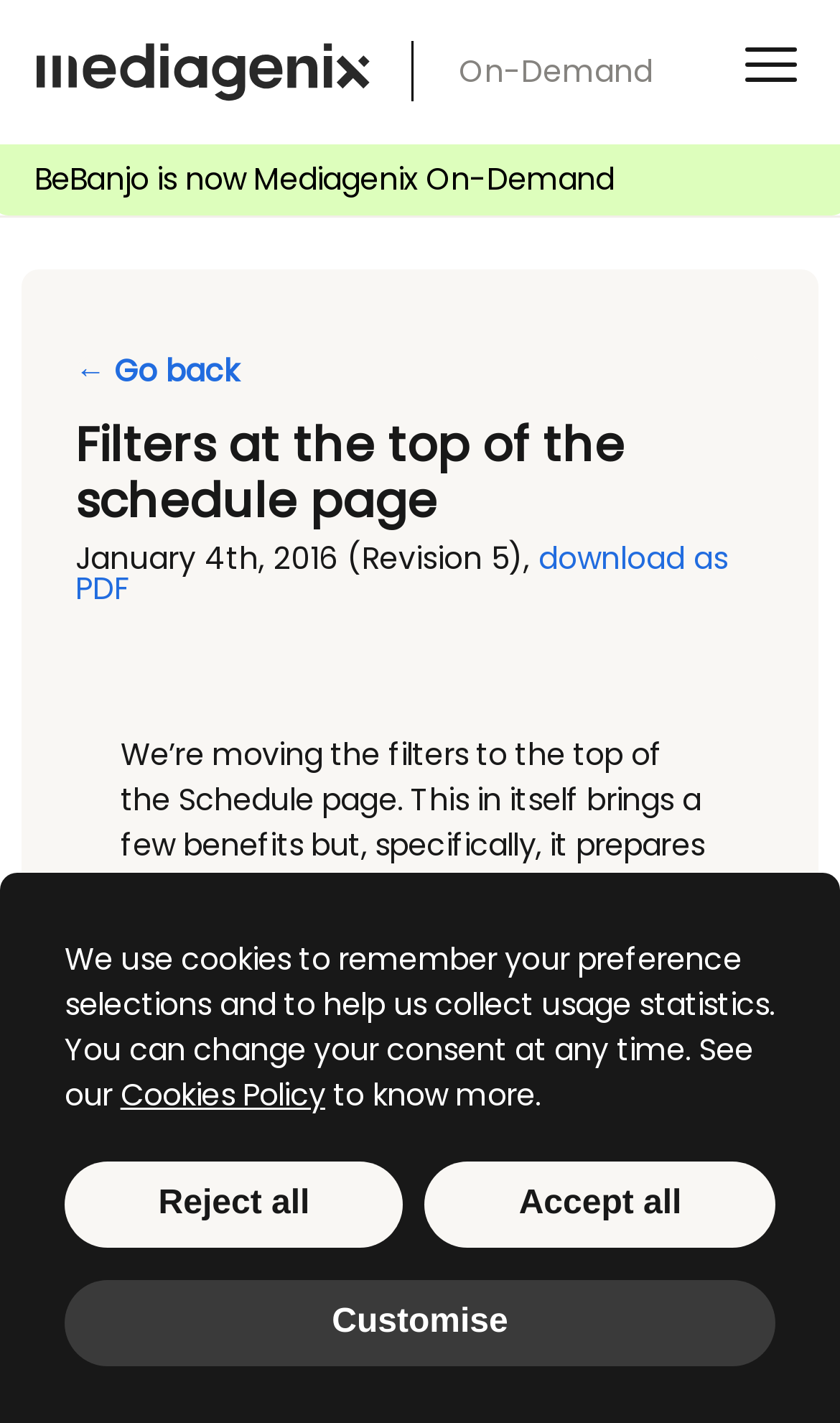Give the bounding box coordinates for the element described by: "Cookies Policy".

[0.143, 0.754, 0.387, 0.784]